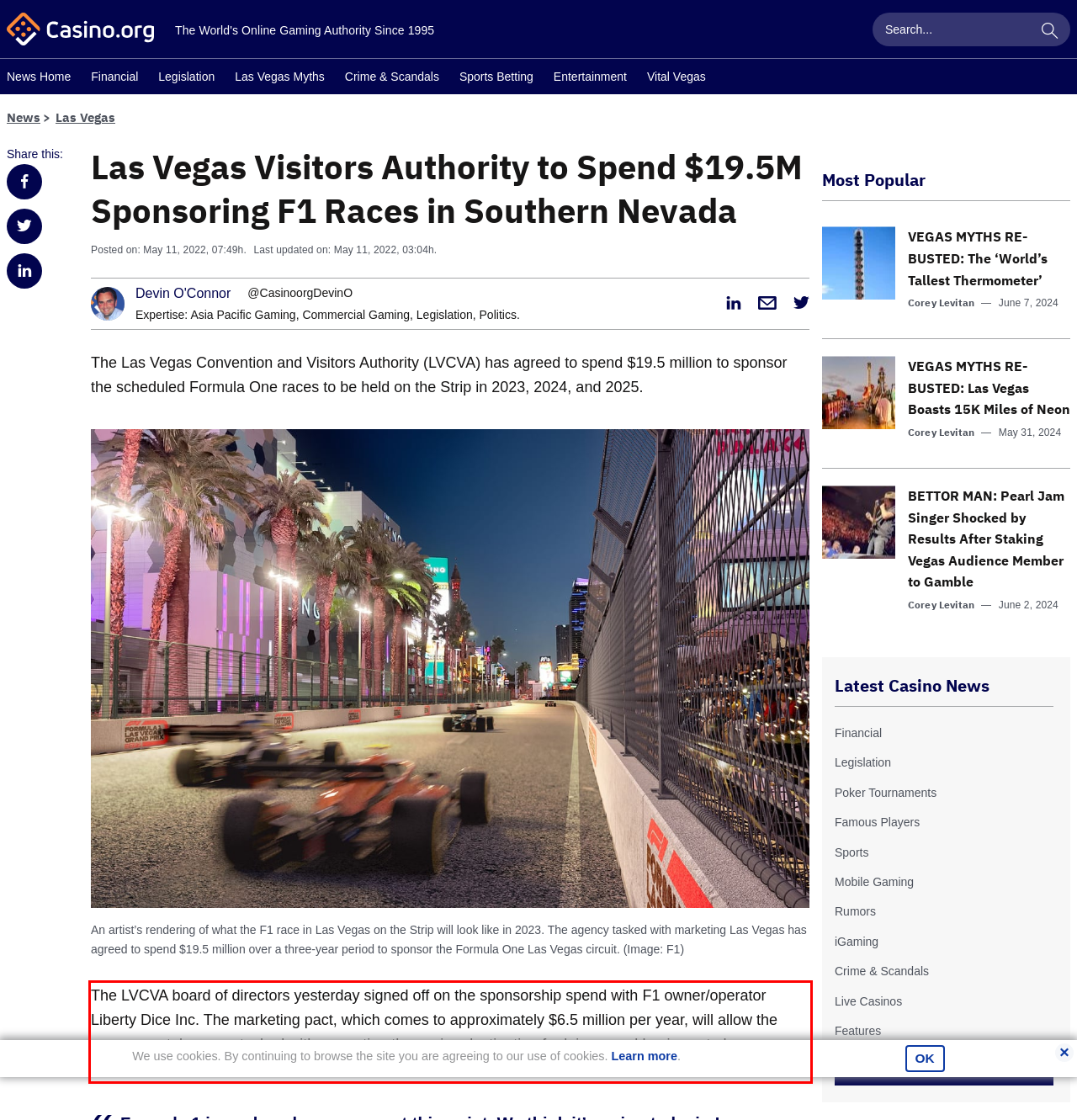Please use OCR to extract the text content from the red bounding box in the provided webpage screenshot.

The LVCVA board of directors yesterday signed off on the sponsorship spend with F1 owner/operator Liberty Dice Inc. The marketing pact, which comes to approximately $6.5 million per year, will allow the governmental agency tasked with promoting the casino destination for leisure and business to have a strong presence during the F1 races.